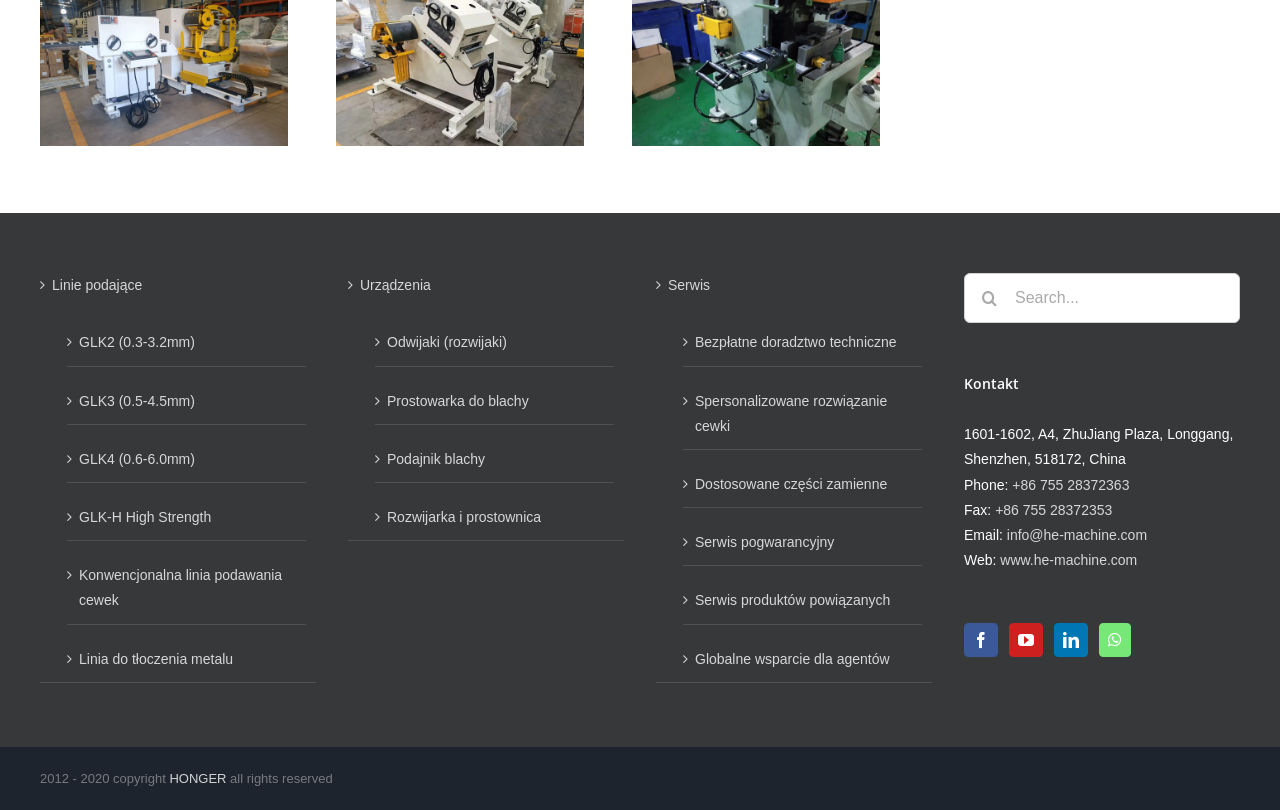Identify the bounding box coordinates for the UI element described as follows: +86 755 28372363. Use the format (top-left x, top-left y, bottom-right x, bottom-right y) and ensure all values are floating point numbers between 0 and 1.

[0.791, 0.588, 0.882, 0.608]